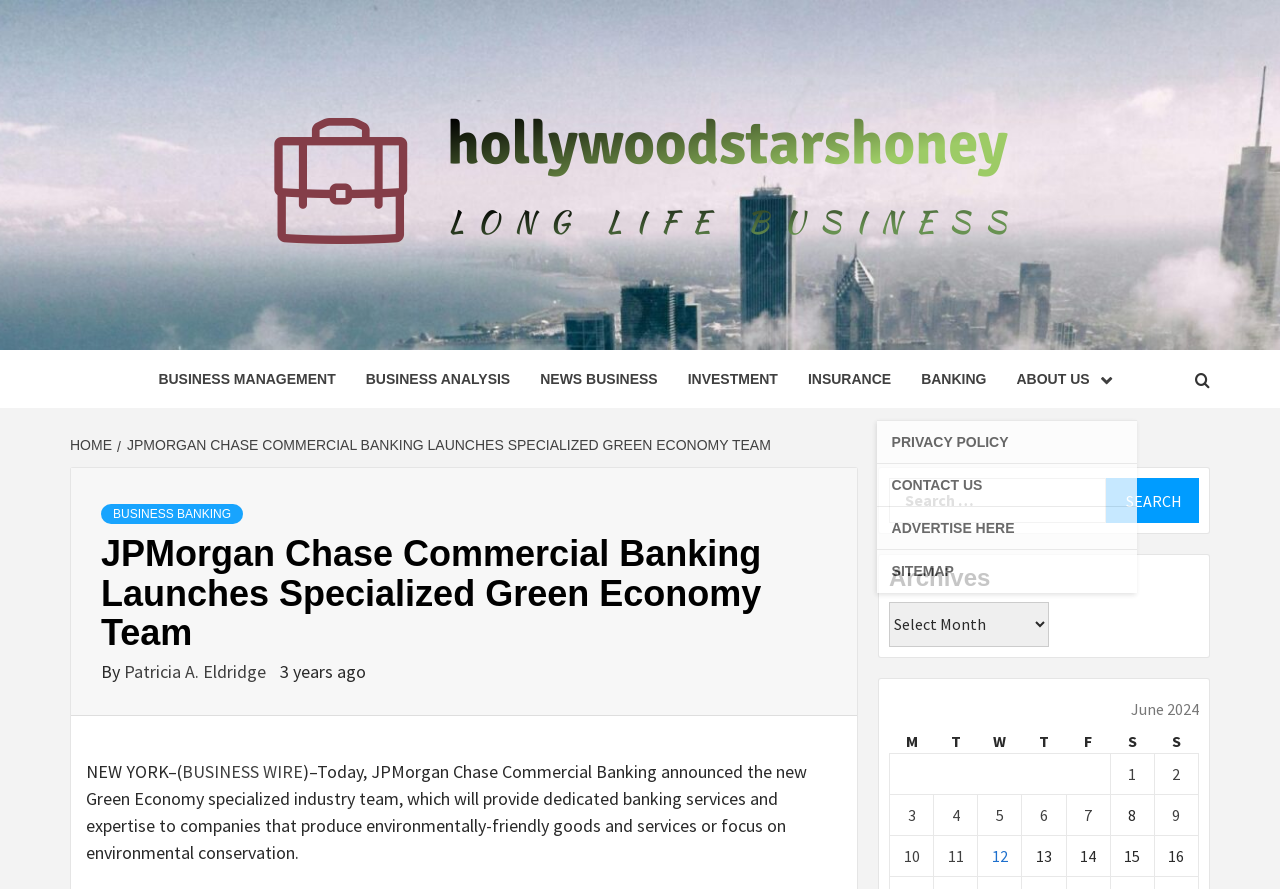Please locate the bounding box coordinates of the element that needs to be clicked to achieve the following instruction: "Click on ABOUT US". The coordinates should be four float numbers between 0 and 1, i.e., [left, top, right, bottom].

[0.782, 0.394, 0.888, 0.459]